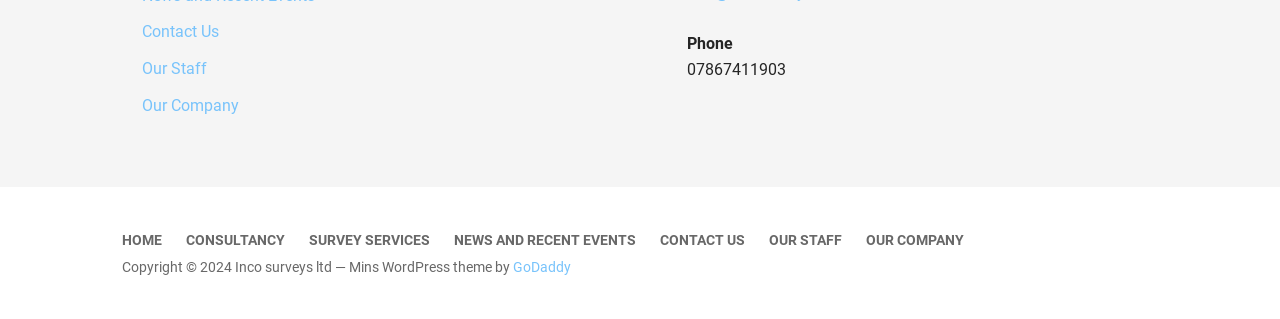Pinpoint the bounding box coordinates of the element you need to click to execute the following instruction: "go to HOME". The bounding box should be represented by four float numbers between 0 and 1, in the format [left, top, right, bottom].

[0.095, 0.726, 0.127, 0.776]